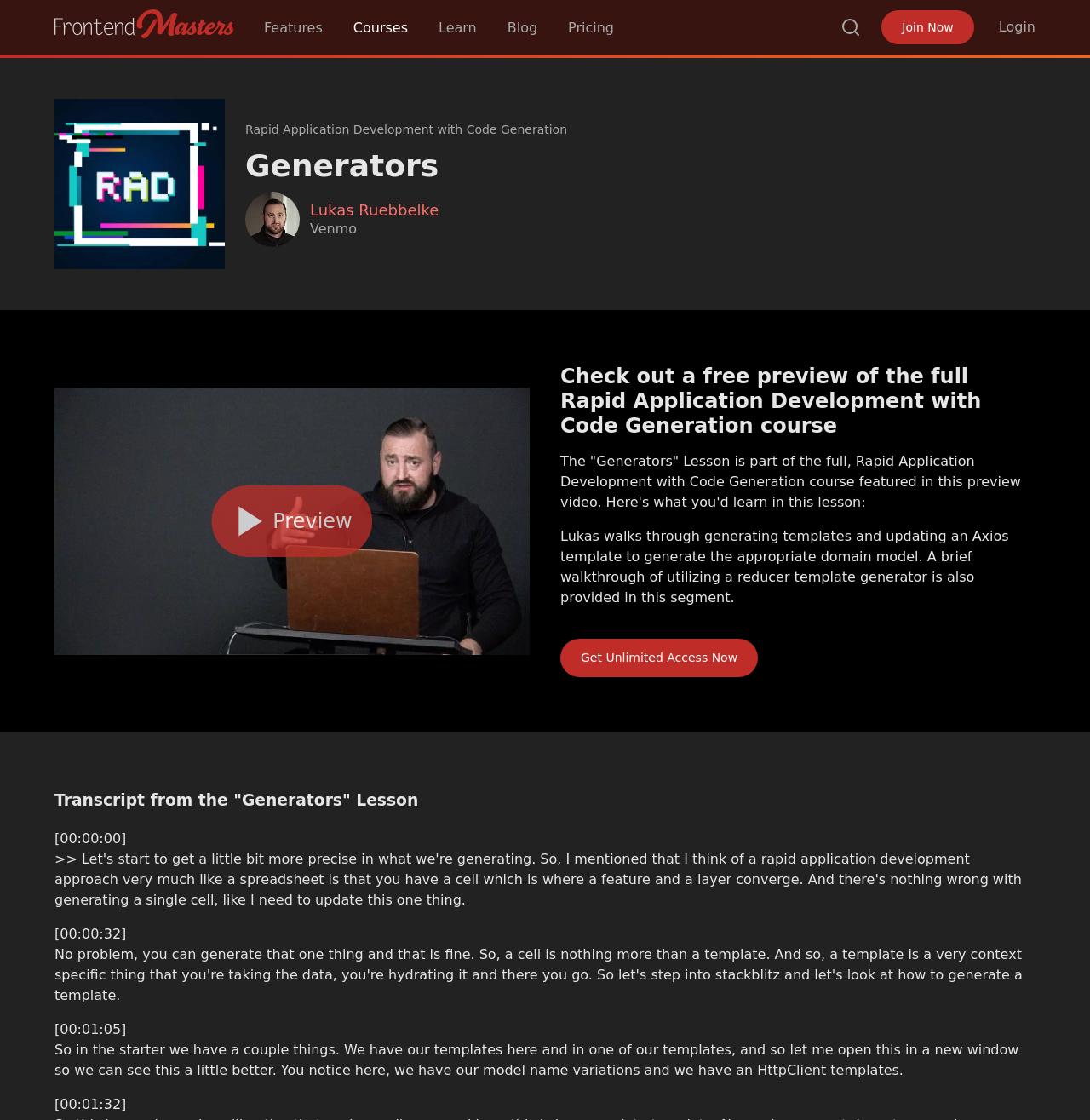Give a detailed explanation of the elements present on the webpage.

The webpage is about a lesson on "Generators" in the context of Rapid Application Development with Code Generation. At the top, there is a navigation menu with links to "FrontendMasters", "Features", "Courses", "Learn", "Blog", "Pricing", "Search", "Join Now", and "Login". 

Below the navigation menu, there is a header section with a link to "Rapid Application Development with Code Generation" and a heading "Generators". To the right of the heading, there is a link to "Lukas Ruebbelke" with an accompanying image of Lukas Ruebbelke. 

Further down, there is a heading that invites users to check out a free preview of the full Rapid Application Development with Code Generation course. Below this heading, there is a brief description of the "Generators" lesson, which explains that Lukas walks through generating templates and updating an Axios template to generate the appropriate domain model. 

To the right of this description, there is a call-to-action link "Get Unlimited Access Now". Below this section, there is a heading "Transcript from the 'Generators' Lesson" followed by a series of timestamps with corresponding transcripts from the lesson.